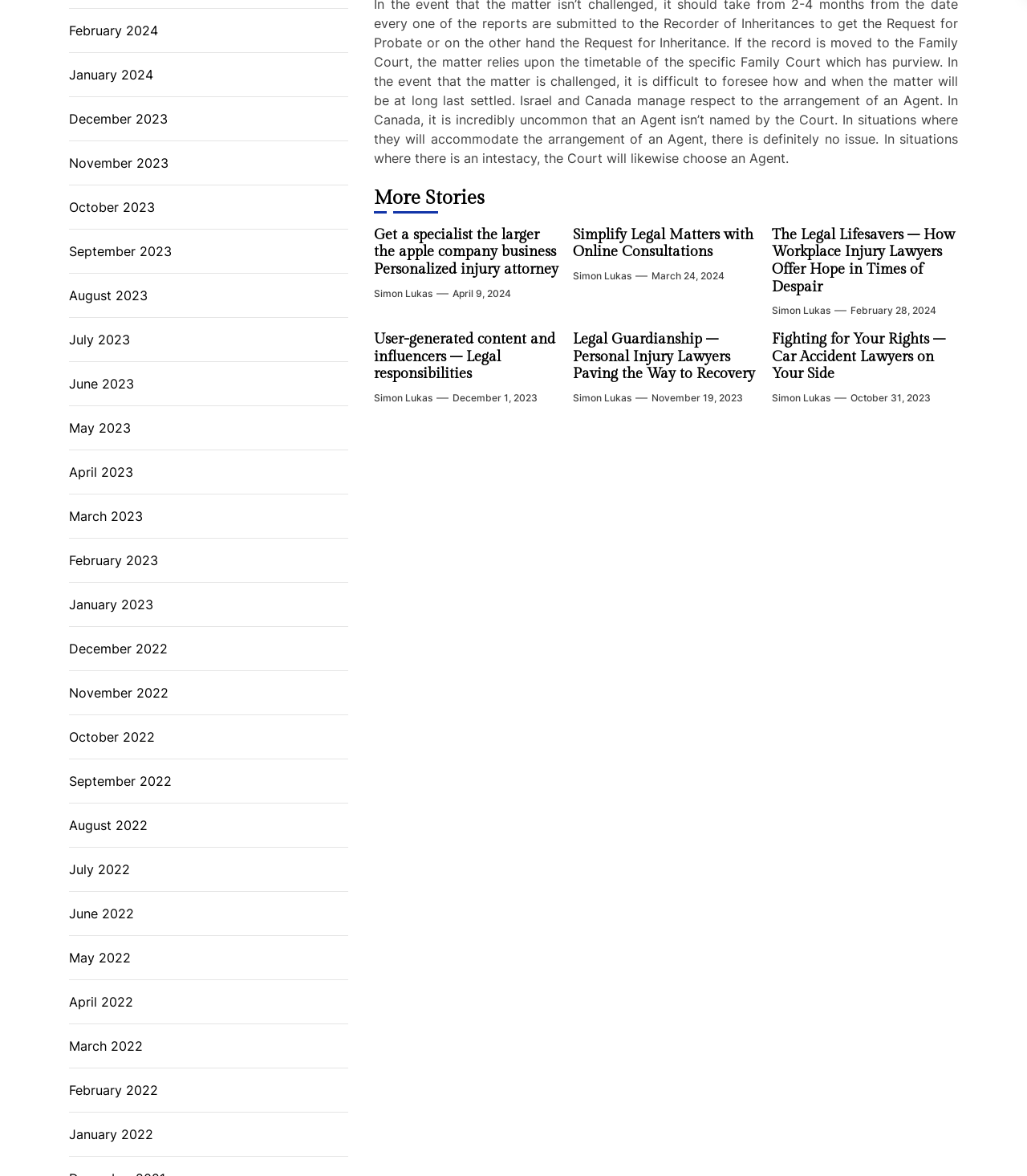Given the element description "March 24, 2024March 25, 2024", identify the bounding box of the corresponding UI element.

[0.634, 0.229, 0.705, 0.241]